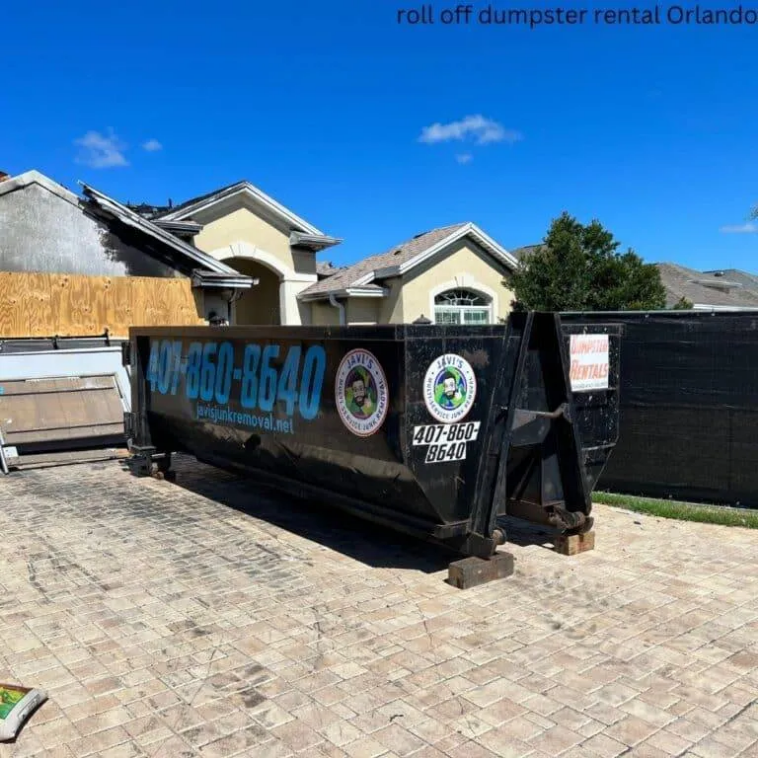Give a concise answer using one word or a phrase to the following question:
How many stories is the house behind the dumpster?

One